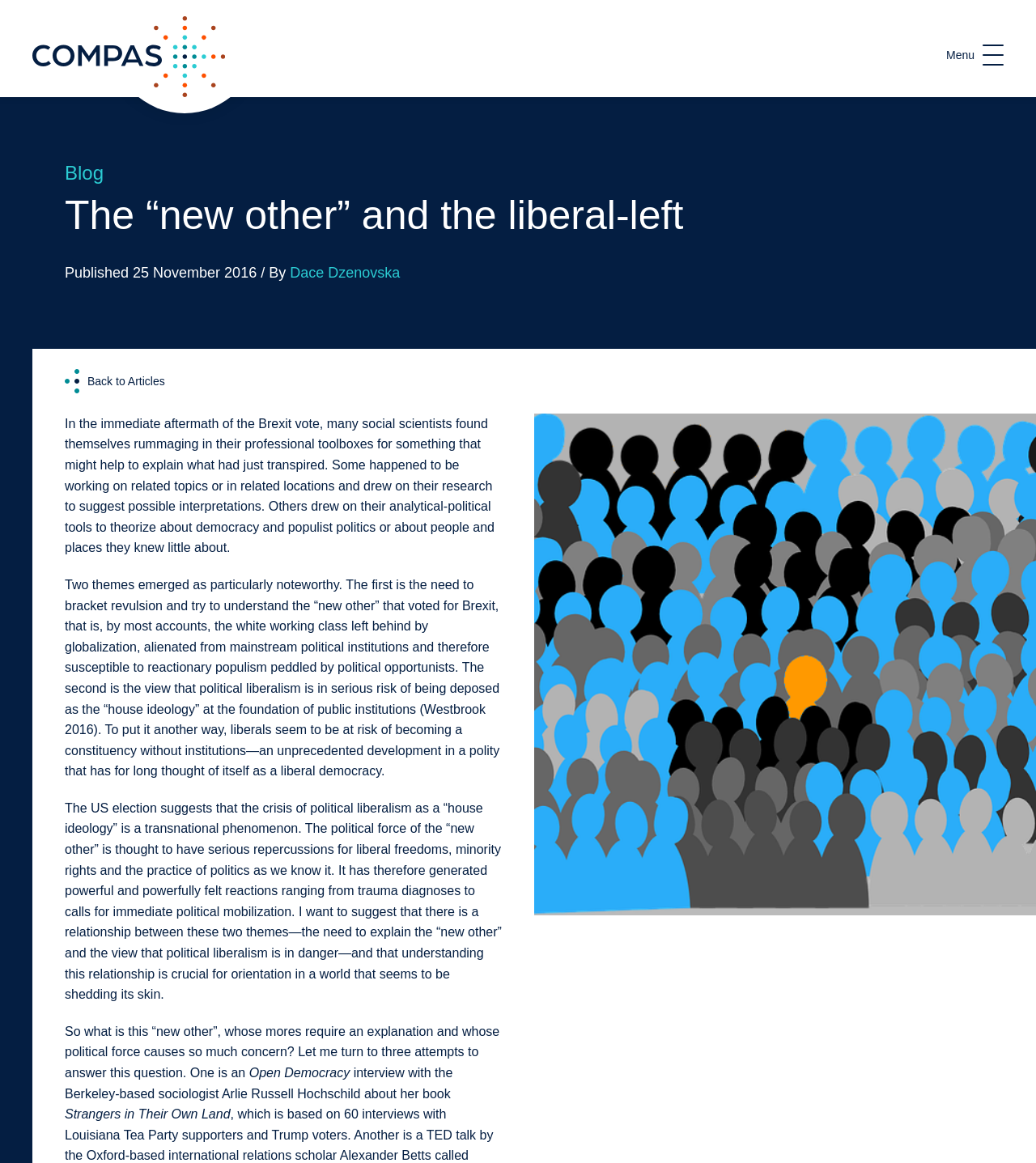Give the bounding box coordinates for the element described by: "Back to Articles".

[0.062, 0.3, 0.484, 0.355]